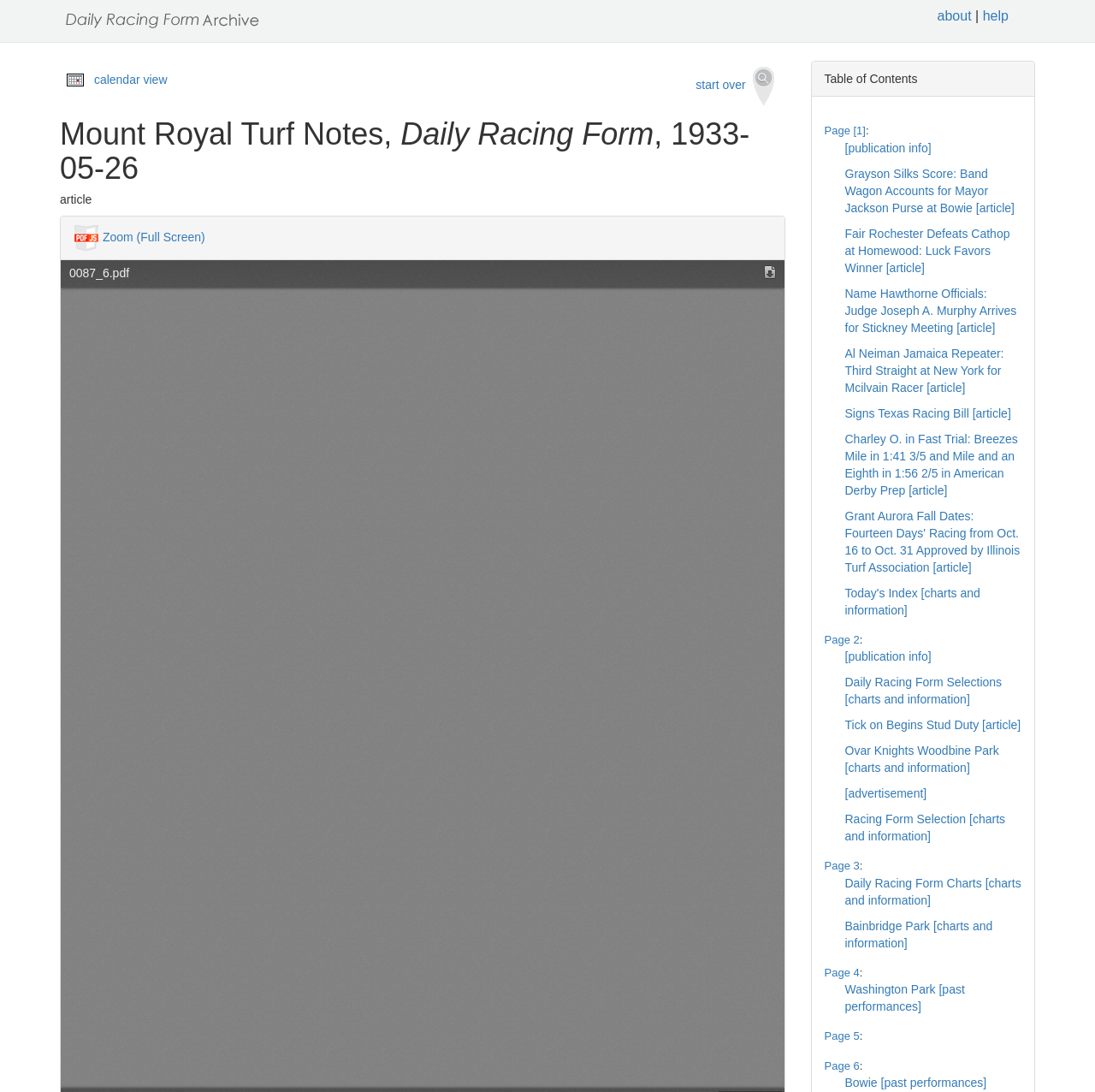What is the function of the 'Zoom (Full Screen)' link?
Carefully analyze the image and provide a detailed answer to the question.

I inferred the function of the link by its label 'Zoom (Full Screen)' which is located at the top of the webpage, next to the PDFjs logo.